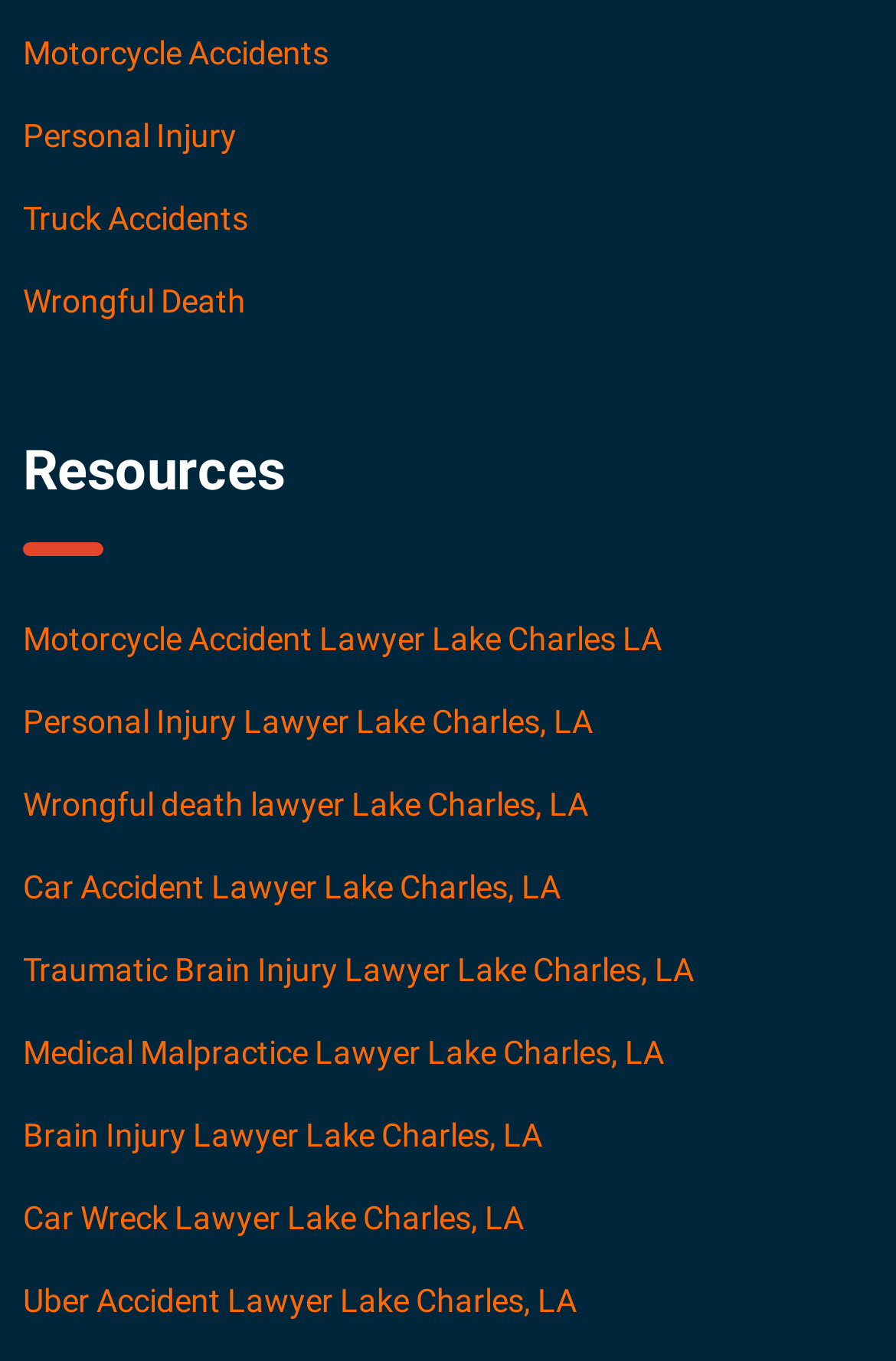Reply to the question below using a single word or brief phrase:
What is the category of the resources?

Legal